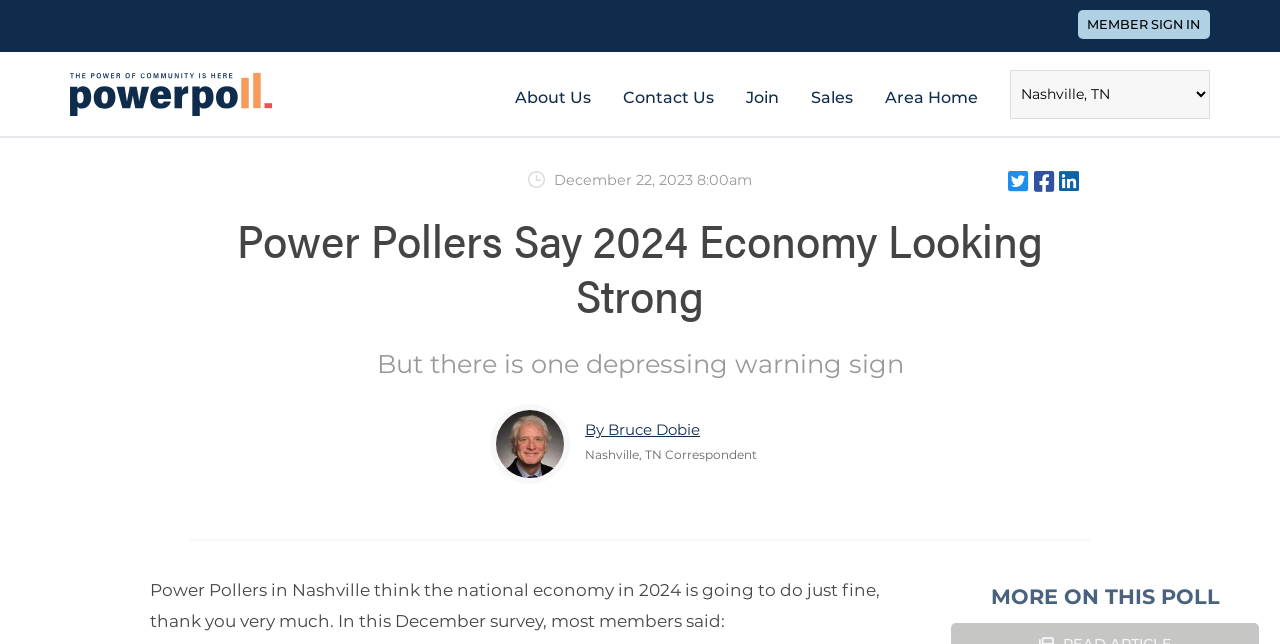Locate the bounding box of the UI element defined by this description: "Apakah ini benar-benar sebuah masalah?". The coordinates should be given as four float numbers between 0 and 1, formatted as [left, top, right, bottom].

None